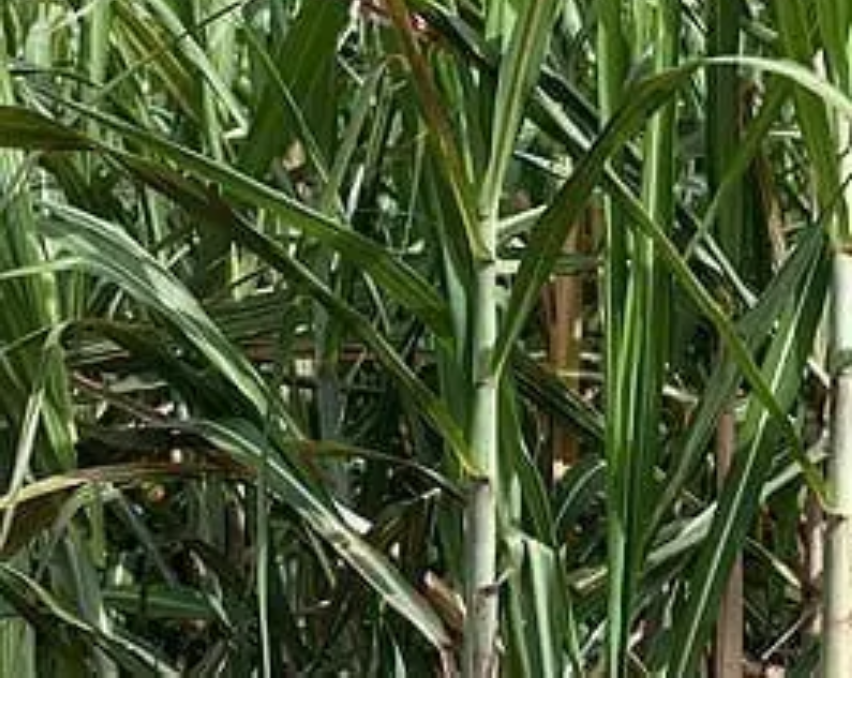Review the image closely and give a comprehensive answer to the question: What is the expected outcome of the initiative for Nigeria?

The initiative aims to significantly boost local sugar output, contributing to the nation's self-sufficiency and potential export opportunities, which means Nigeria will be able to produce enough sugar for its own needs and potentially export excess sugar to other countries.